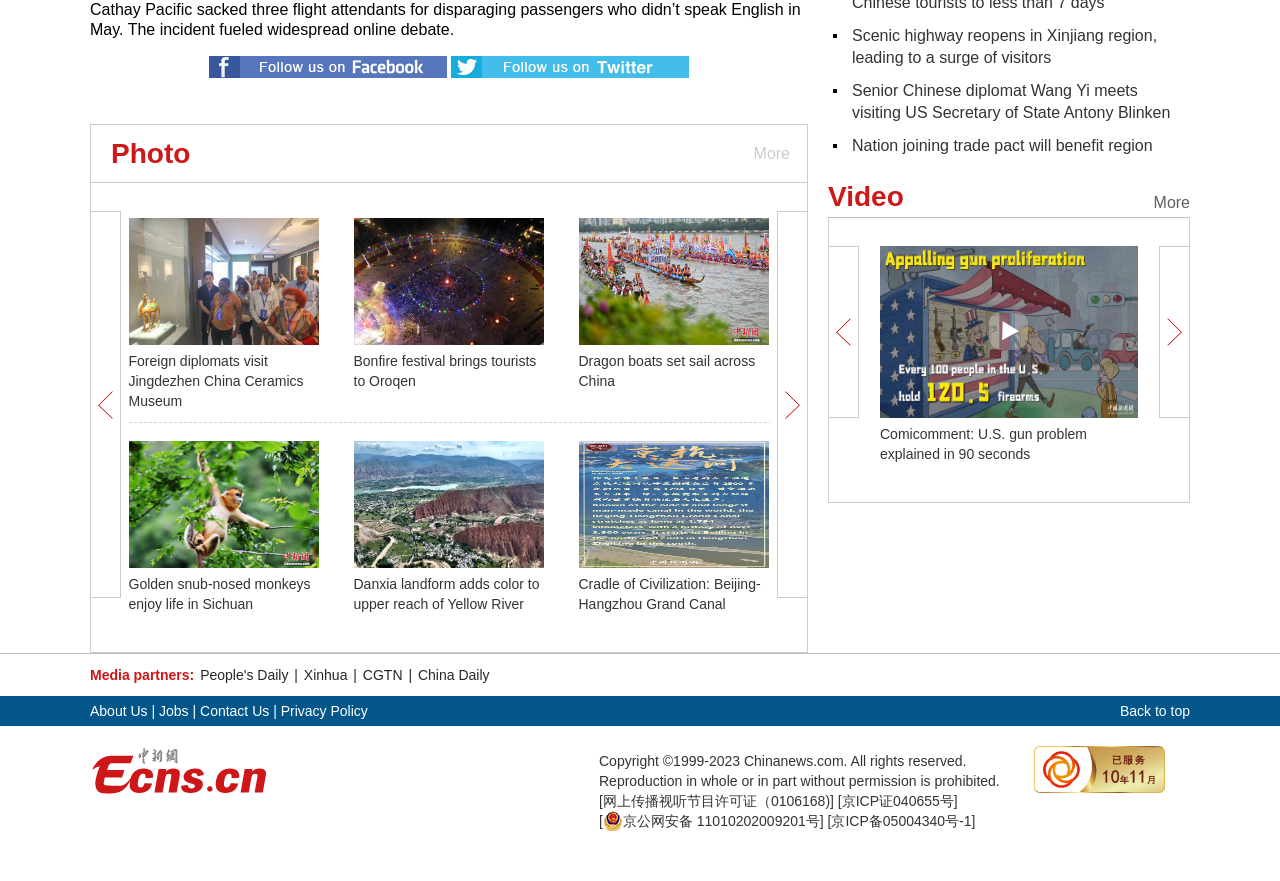Based on the element description Back to top, identify the bounding box of the UI element in the given webpage screenshot. The coordinates should be in the format (top-left x, top-left y, bottom-right x, bottom-right y) and must be between 0 and 1.

[0.875, 0.79, 0.93, 0.824]